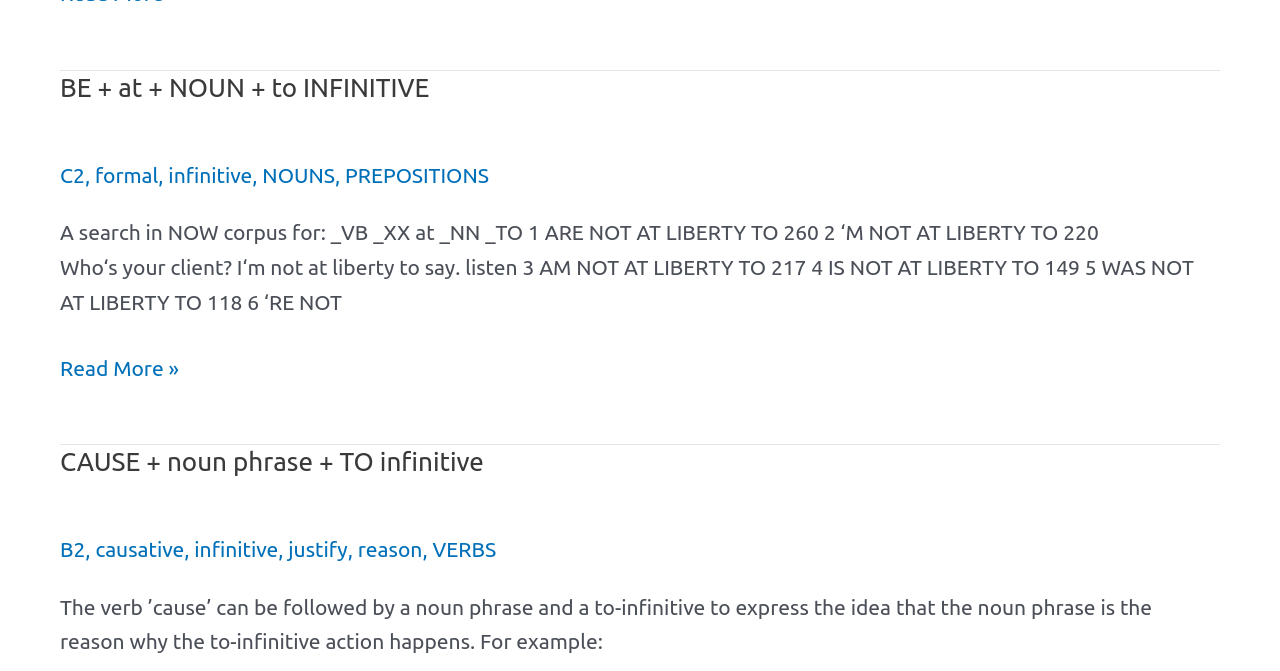Provide the bounding box coordinates for the area that should be clicked to complete the instruction: "Click on 'C2'".

[0.047, 0.242, 0.066, 0.278]